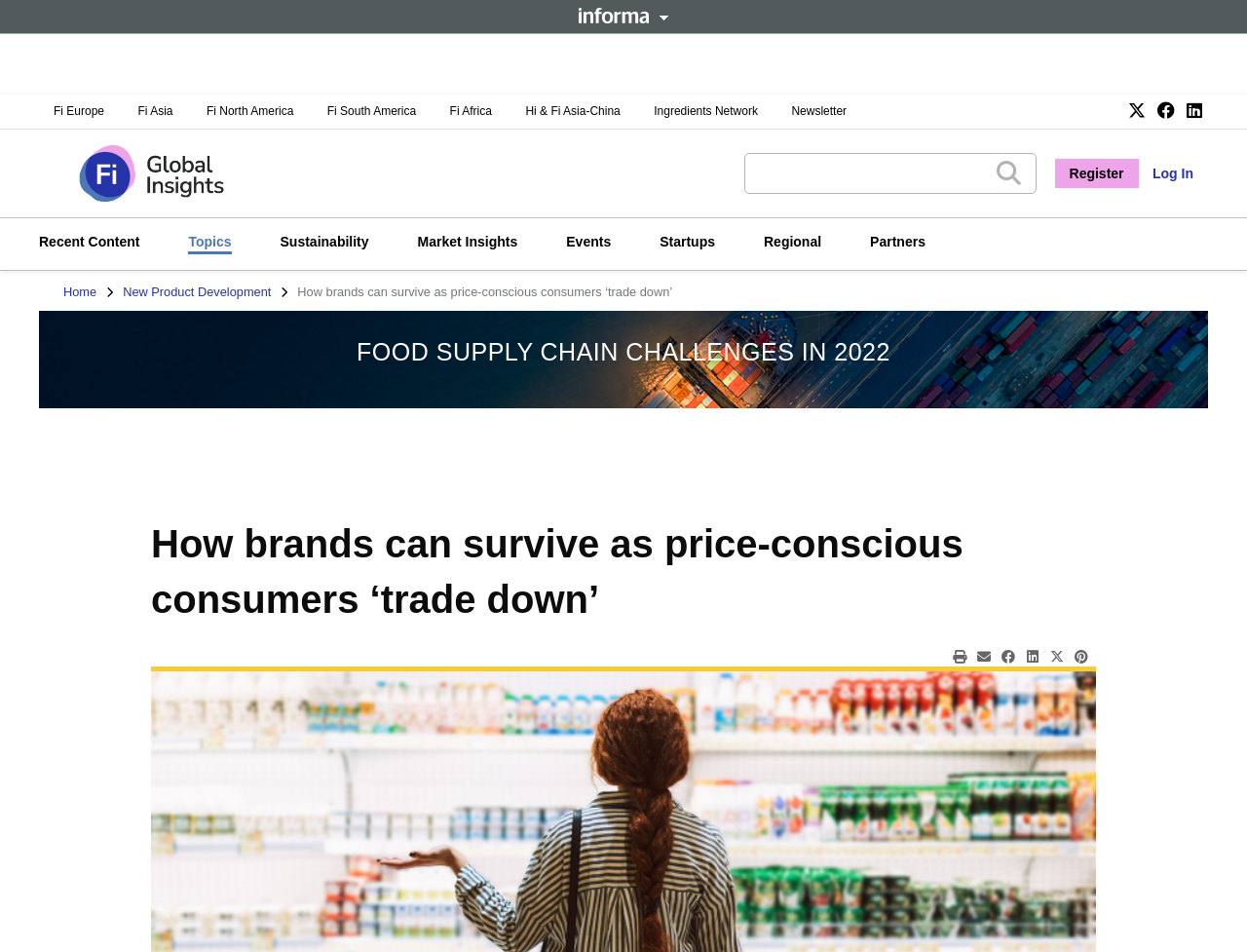Specify the bounding box coordinates of the area to click in order to execute this command: 'Share the article on Facebook'. The coordinates should consist of four float numbers ranging from 0 to 1, and should be formatted as [left, top, right, bottom].

[0.801, 0.675, 0.816, 0.695]